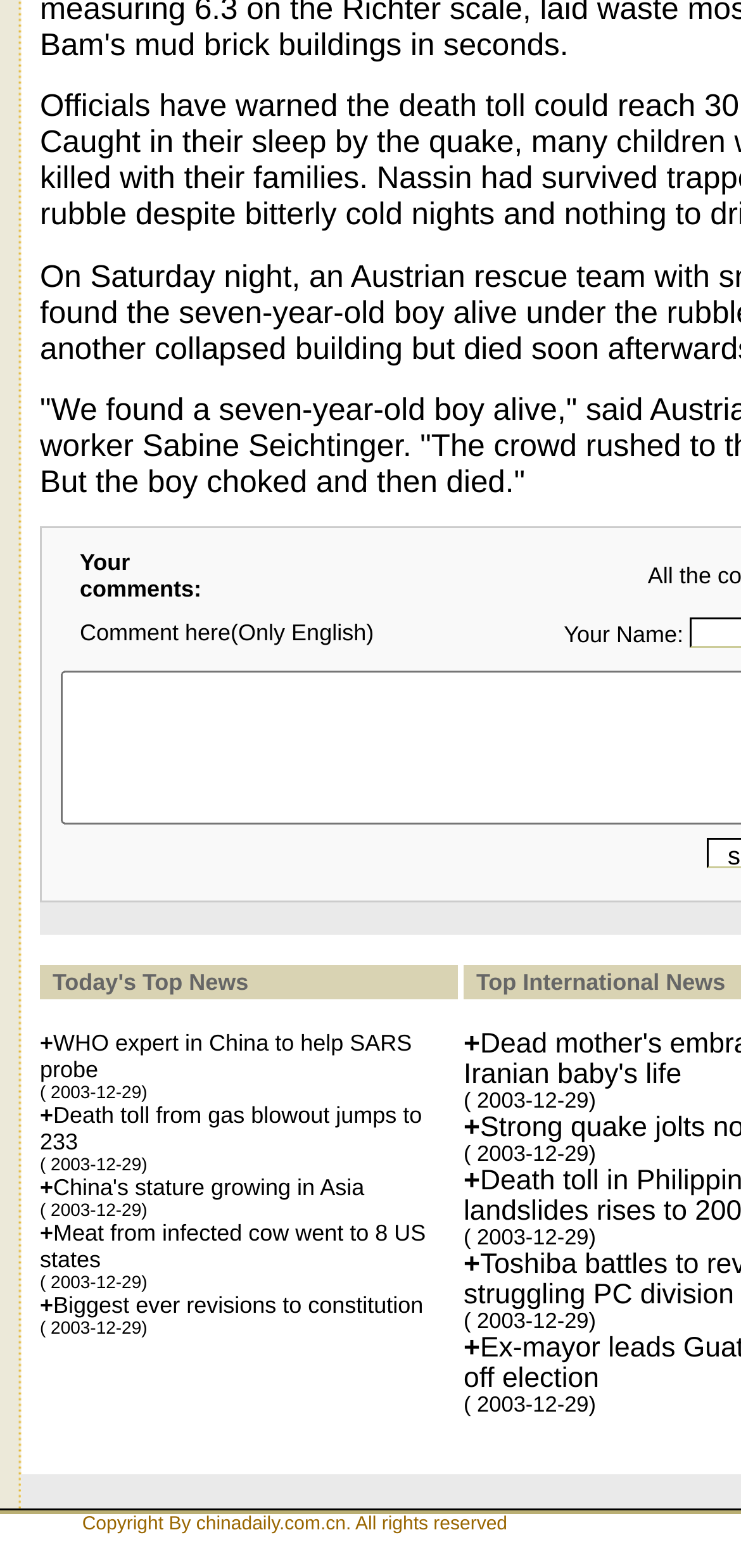Please determine the bounding box coordinates for the UI element described here. Use the format (top-left x, top-left y, bottom-right x, bottom-right y) with values bounded between 0 and 1: China's stature growing in Asia

[0.072, 0.749, 0.492, 0.766]